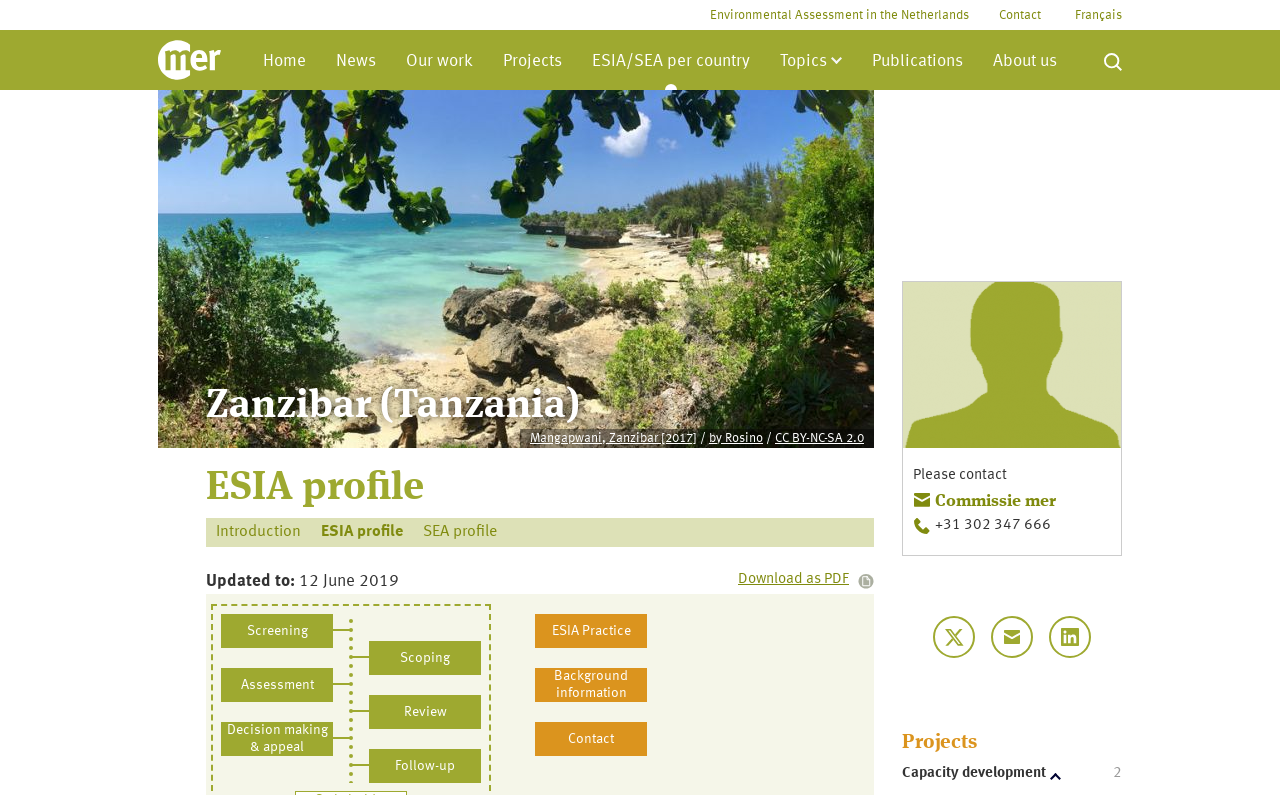Provide a thorough description of this webpage.

The webpage is about Environmental Impact Assessment (ESIA) and Strategic Environmental Assessment (SEA) per country, specifically focusing on Zanzibar, Tanzania. 

At the top left corner, there is a logo image, and next to it, there are several links to different sections of the website, including Home, News, Our work, Projects, ESIA/SEA per country, Topics, Publications, and About us. 

Below these links, there is a prominent image of Zanzibar, taking up most of the width of the page. 

On the left side of the page, there is a heading "Zanzibar (Tanzania)" followed by a subheading "ESIA profile". Underneath, there are links to Introduction, ESIA profile, and SEA profile. 

Further down, there is a section with the title "Updated to: 12 June 2019" and a link to download the content as a PDF. 

The page also features several sections related to the ESIA process, including Screening, Scoping, Assessment, Review, Decision making & appeal, and Follow-up, each with its own link. 

Additionally, there are links to ESIA Practice, Background information, and Contact. 

On the right side of the page, there is an image of a person, and below it, a section with contact information, including a phone number and links to Commissie mer. 

At the bottom of the page, there is a section titled "Projects" with a link to Capacity development and a number "2" next to it.